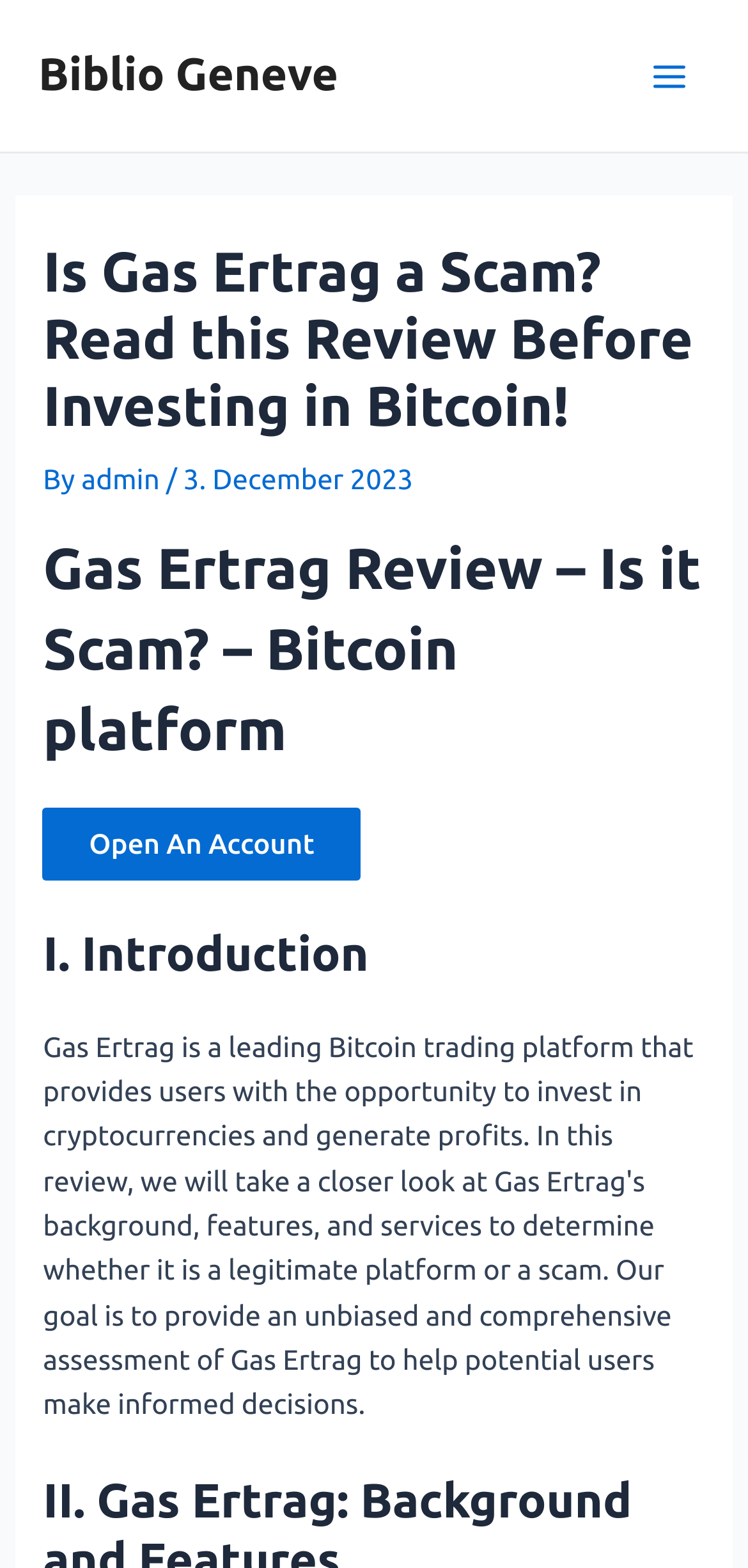Find the main header of the webpage and produce its text content.

Is Gas Ertrag a Scam? Read this Review Before Investing in Bitcoin!